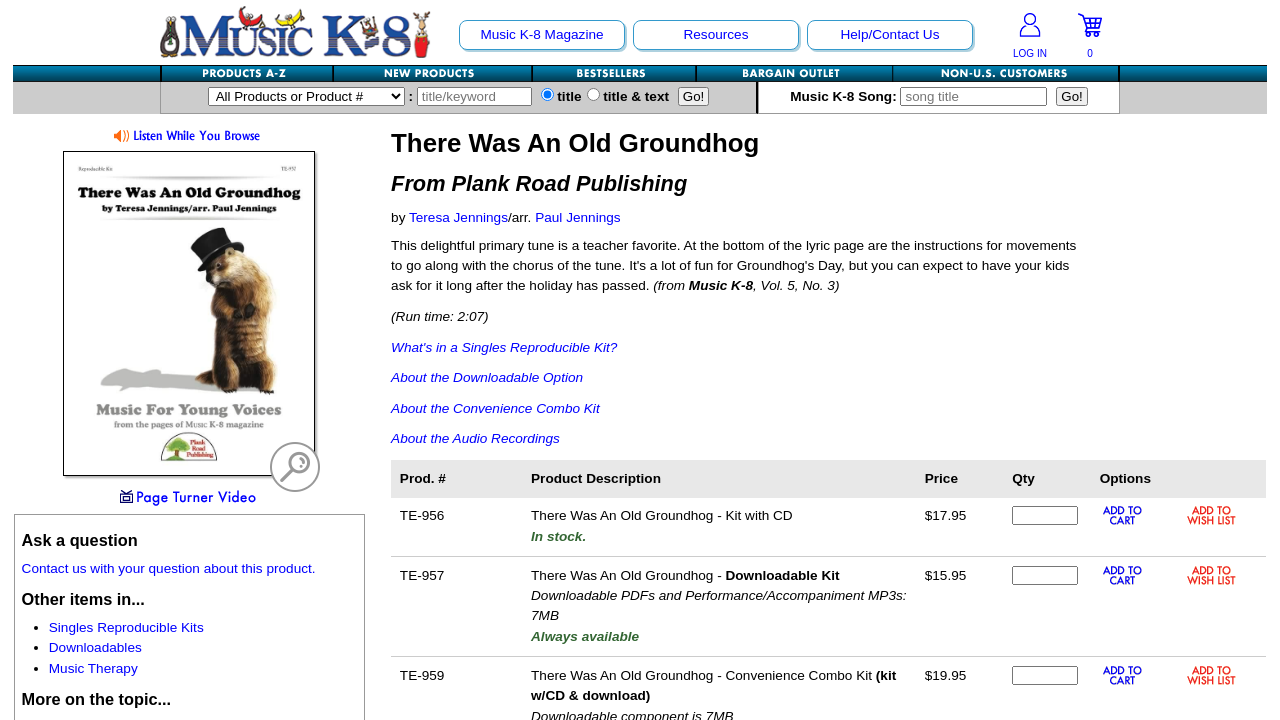What is the price of the Kit with CD? Please answer the question using a single word or phrase based on the image.

$17.95